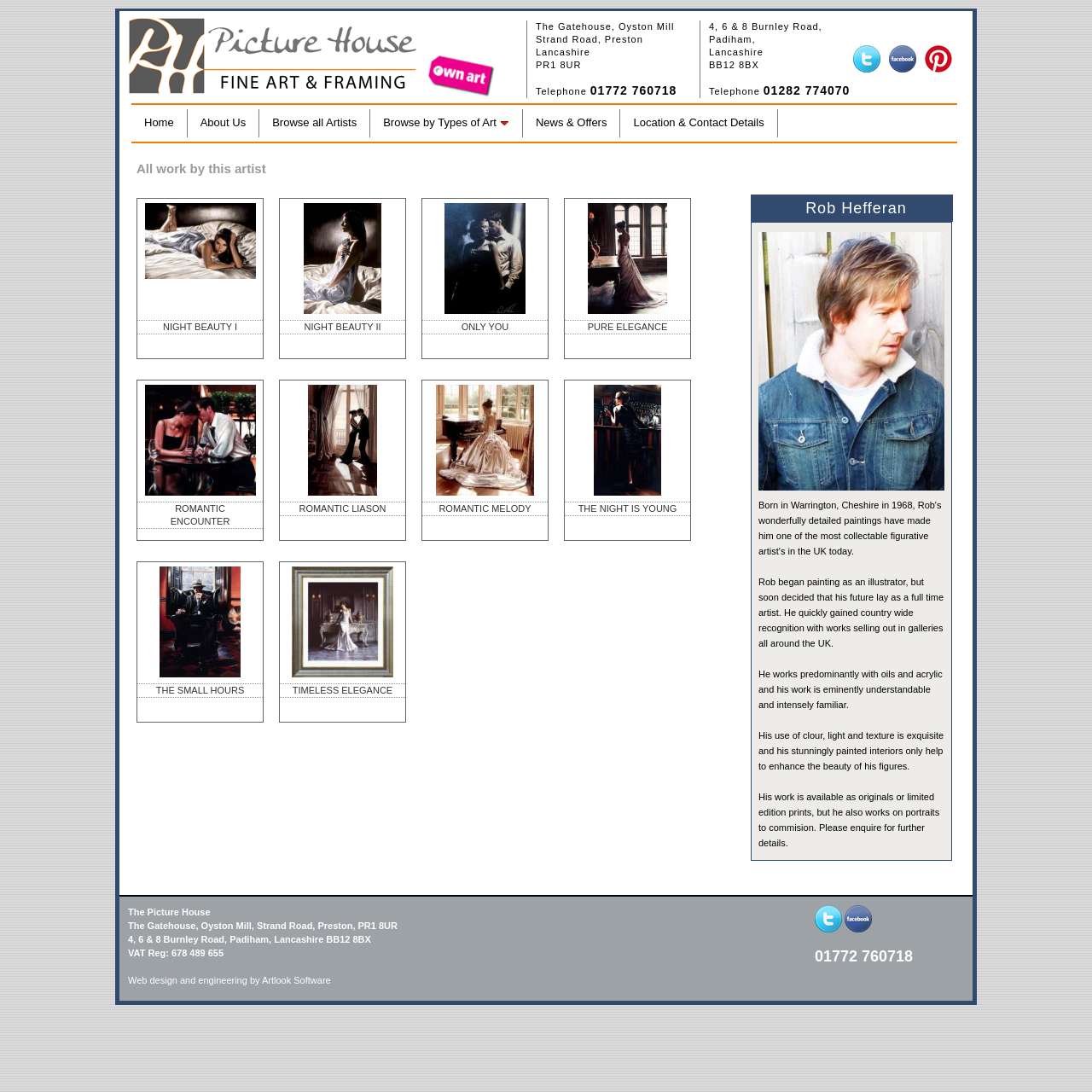What is the address of The Picture House in Preston?
Use the screenshot to answer the question with a single word or phrase.

The Gatehouse, Oyston Mill, Strand Road, Preston, PR1 8UR